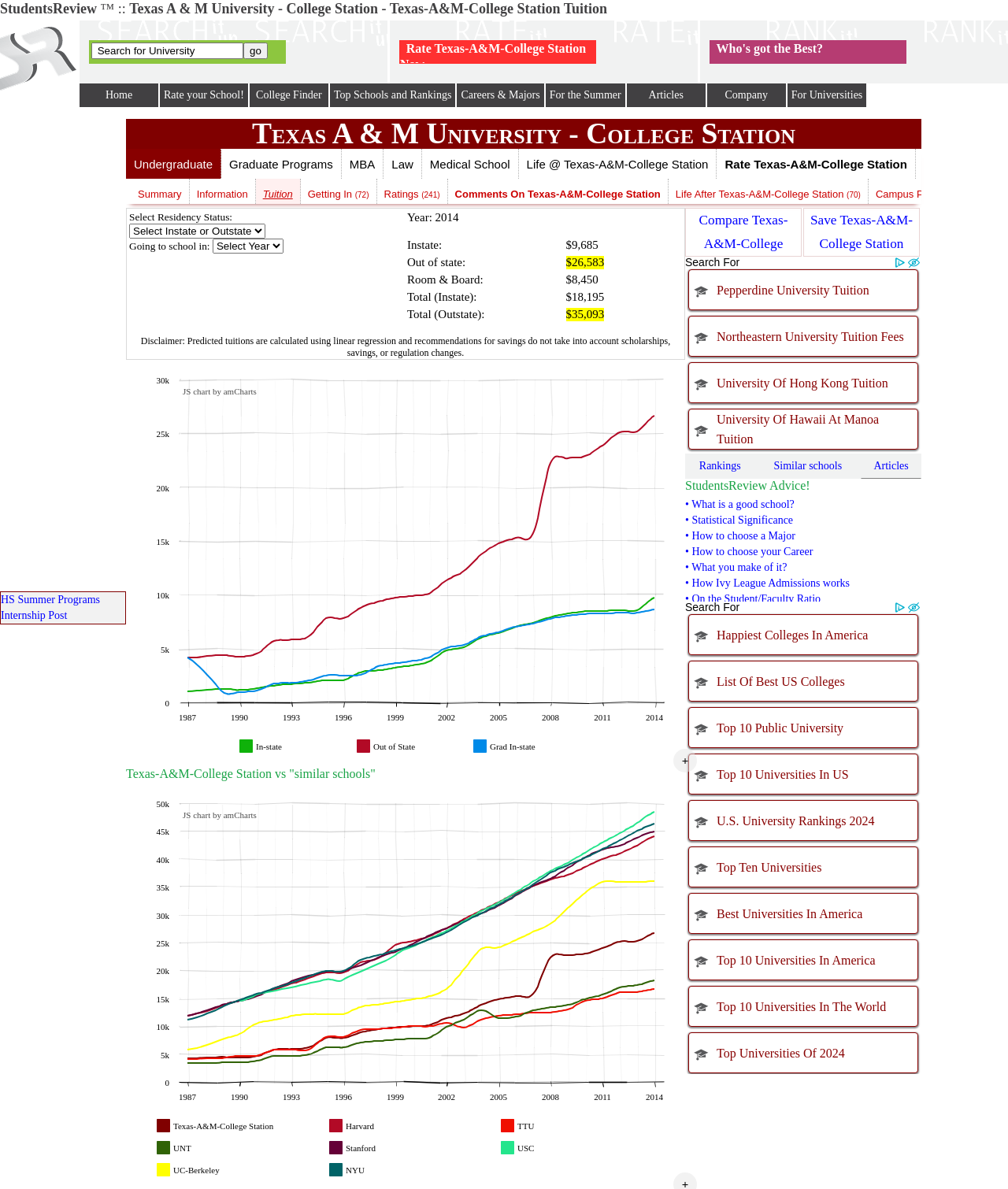Generate the text content of the main heading of the webpage.

Texas A & M University - College Station